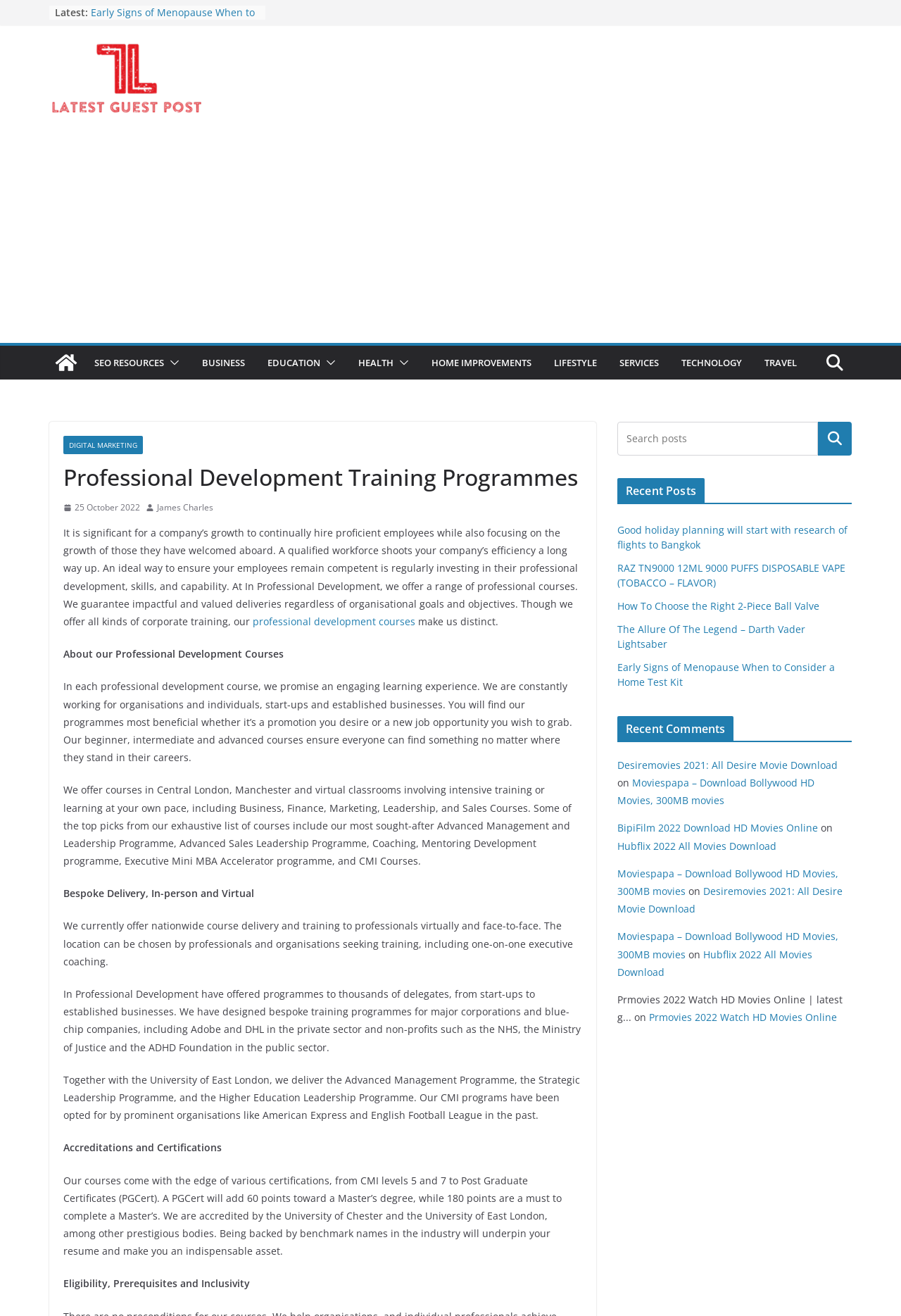Give a one-word or short phrase answer to the question: 
How many links are there in the 'Recent Posts' section?

5